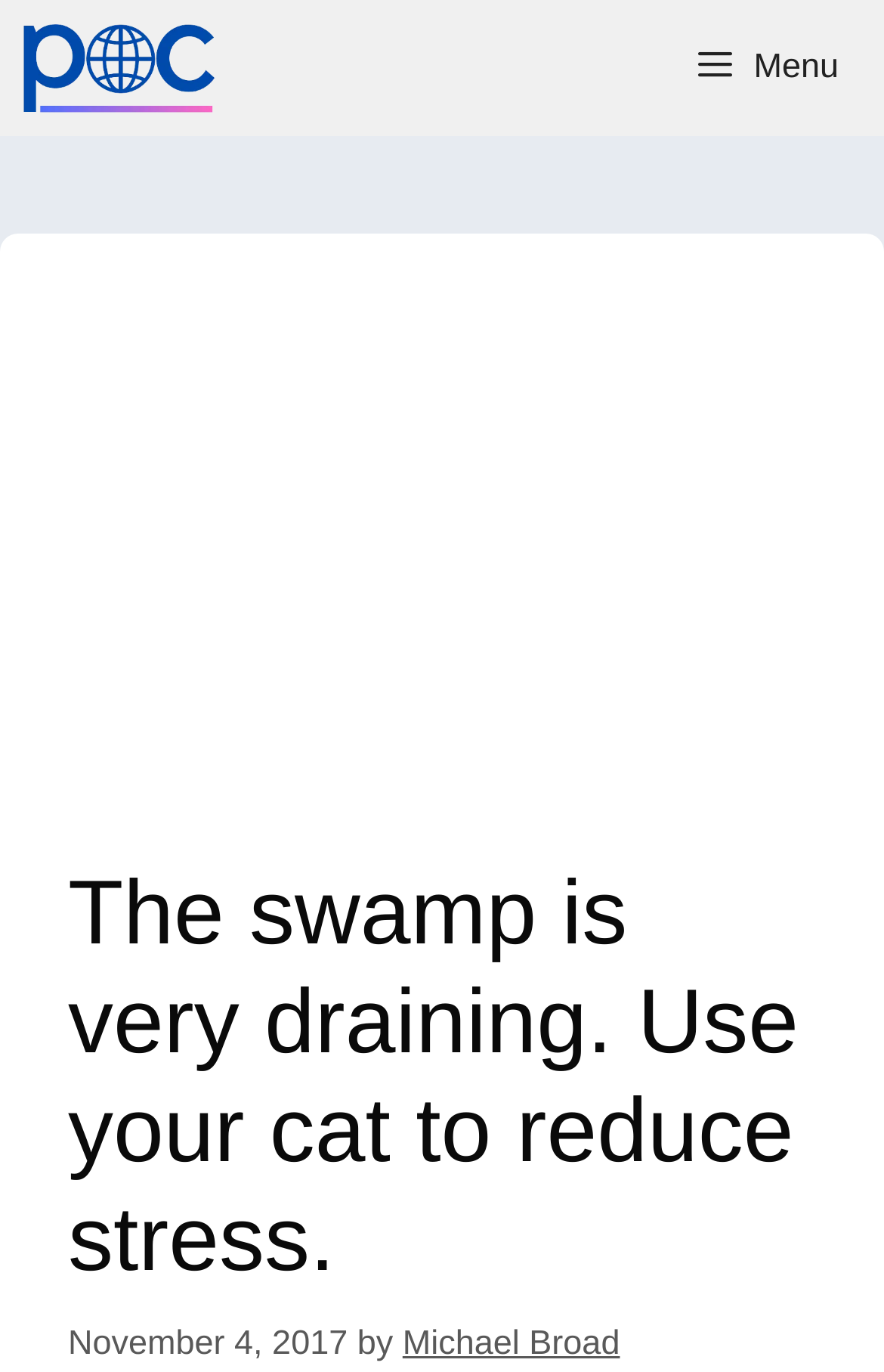Generate a comprehensive description of the webpage.

The webpage appears to be a blog post or article from Freethinking Animal Advocacy. At the top of the page, there is a navigation bar with a link to the website's homepage, accompanied by a small image of the website's logo. On the right side of the navigation bar, there is a button with a menu icon.

Below the navigation bar, there is a large iframe that takes up most of the page's width, likely displaying an advertisement. Above the iframe, there is a heading that reads "The swamp is very draining. Use your cat to reduce stress." This heading is positioned near the top of the page, slightly offset to the right.

Underneath the heading, there is a timestamp indicating that the article was published on November 4, 2017. Next to the timestamp, there is a byline that reads "by Michael Broad", with the author's name linked to their profile or another relevant page.

There are no other notable UI elements or text on the page, aside from the advertisement iframe. The overall layout is simple, with a clear hierarchy of elements and a focus on the main article content.